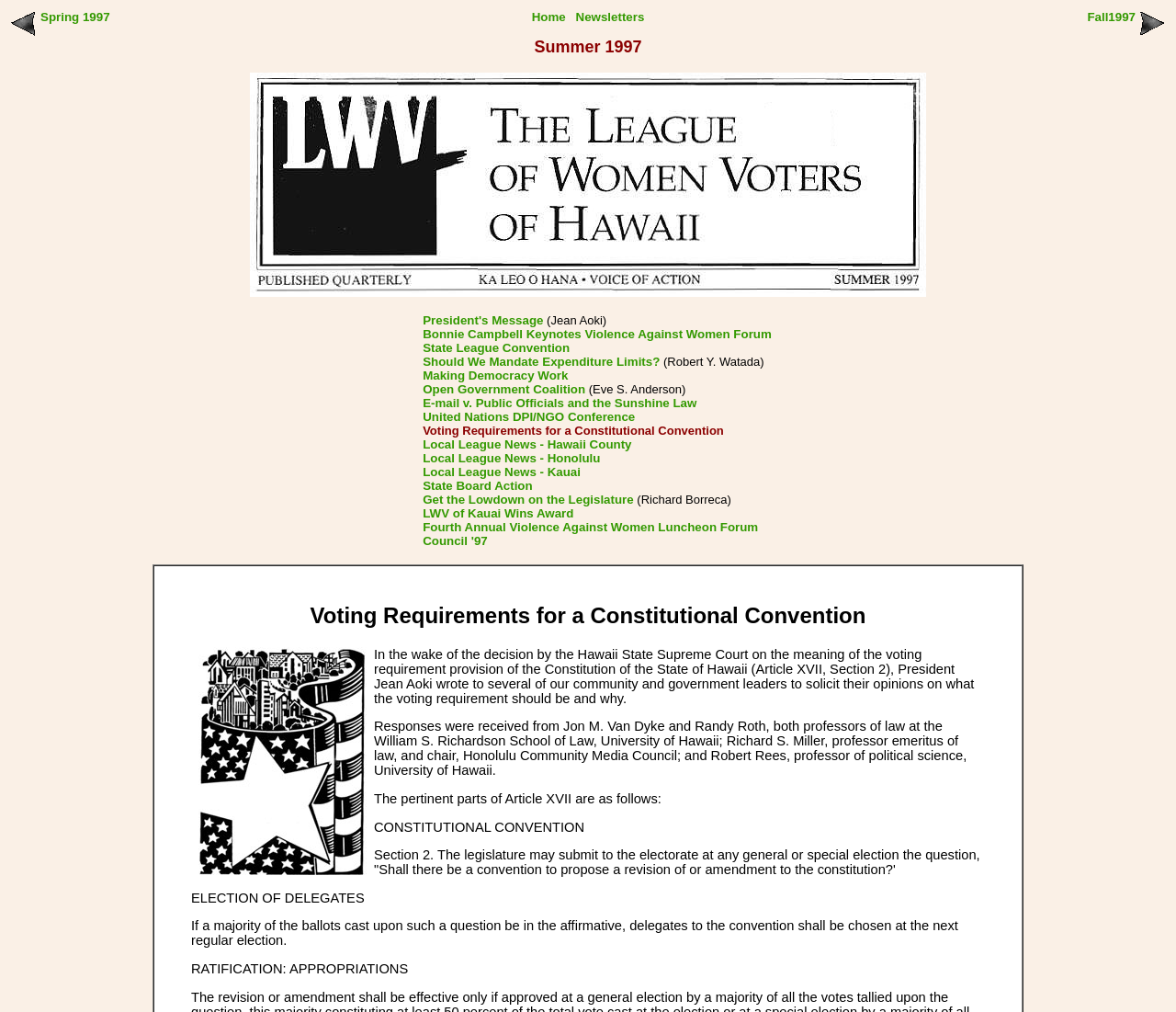How many newsletters are listed at the top of the page?
Please answer the question with as much detail as possible using the screenshot.

By examining the layout table at the top of the page, I can see that there are four layout table cells containing links to different newsletters, namely Spring 1997, Summer 1997, Fall 1997, and Home.